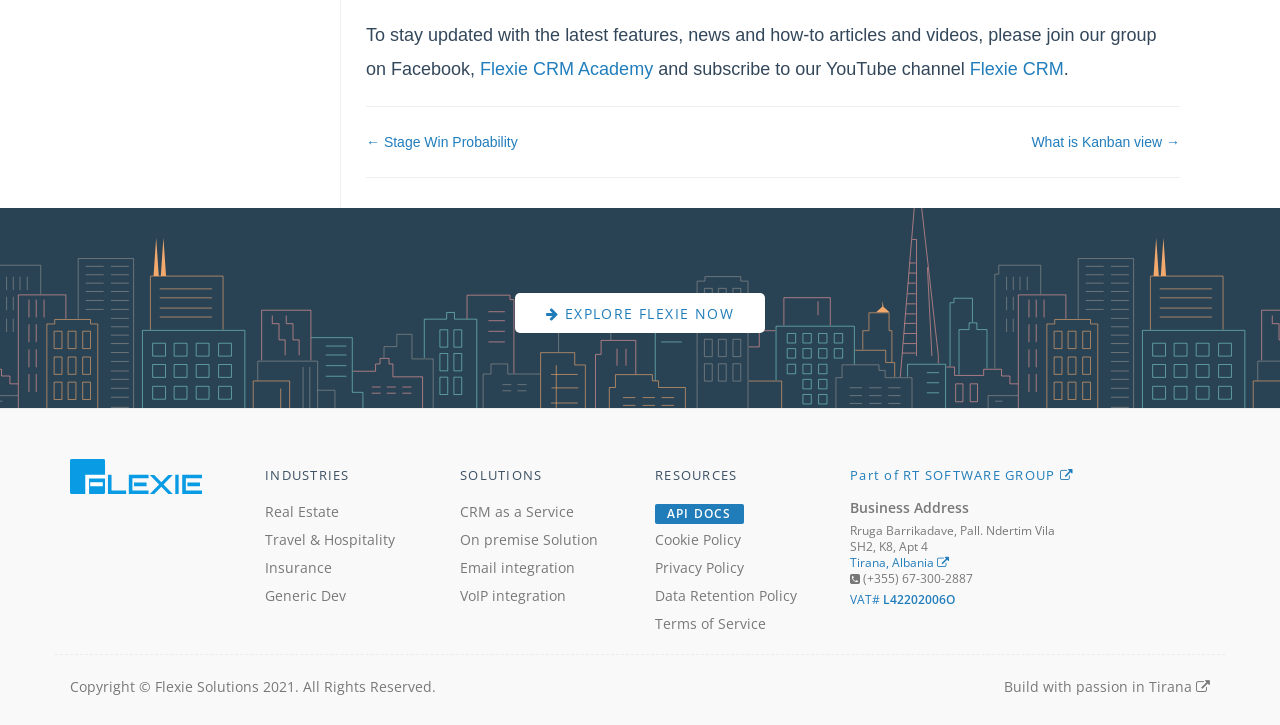Please provide a short answer using a single word or phrase for the question:
What is the country where the business is located?

Albania